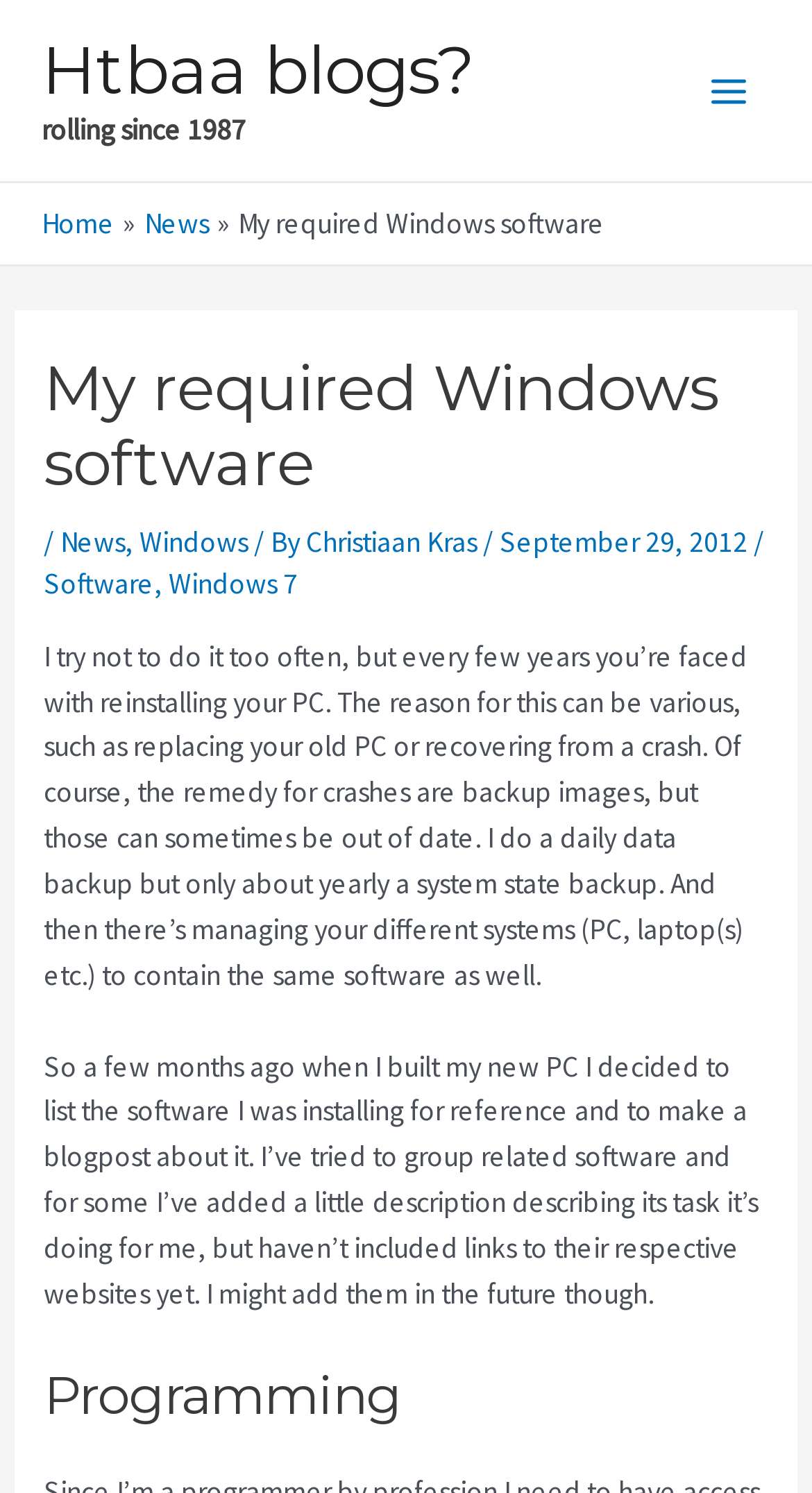Given the element description: "News", predict the bounding box coordinates of this UI element. The coordinates must be four float numbers between 0 and 1, given as [left, top, right, bottom].

[0.177, 0.138, 0.257, 0.162]